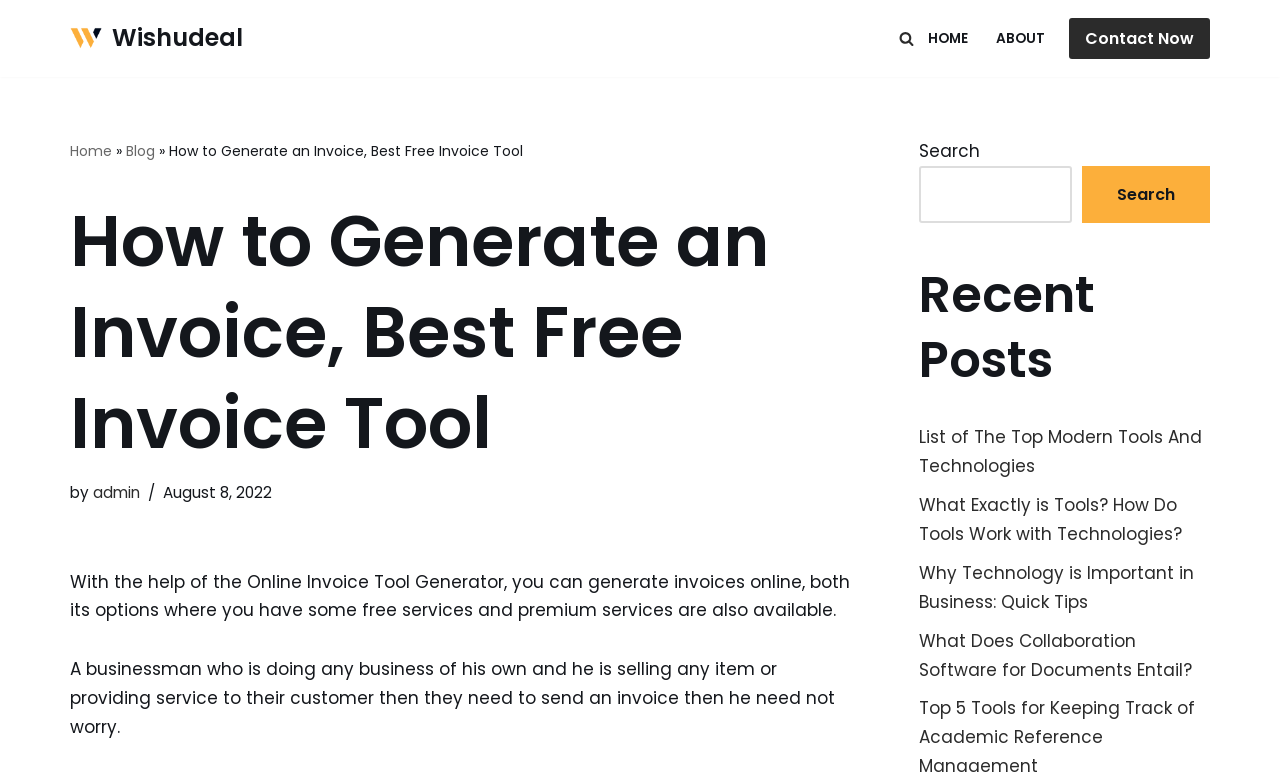Could you find the bounding box coordinates of the clickable area to complete this instruction: "Read the recent post 'List of The Top Modern Tools And Technologies'"?

[0.718, 0.551, 0.939, 0.619]